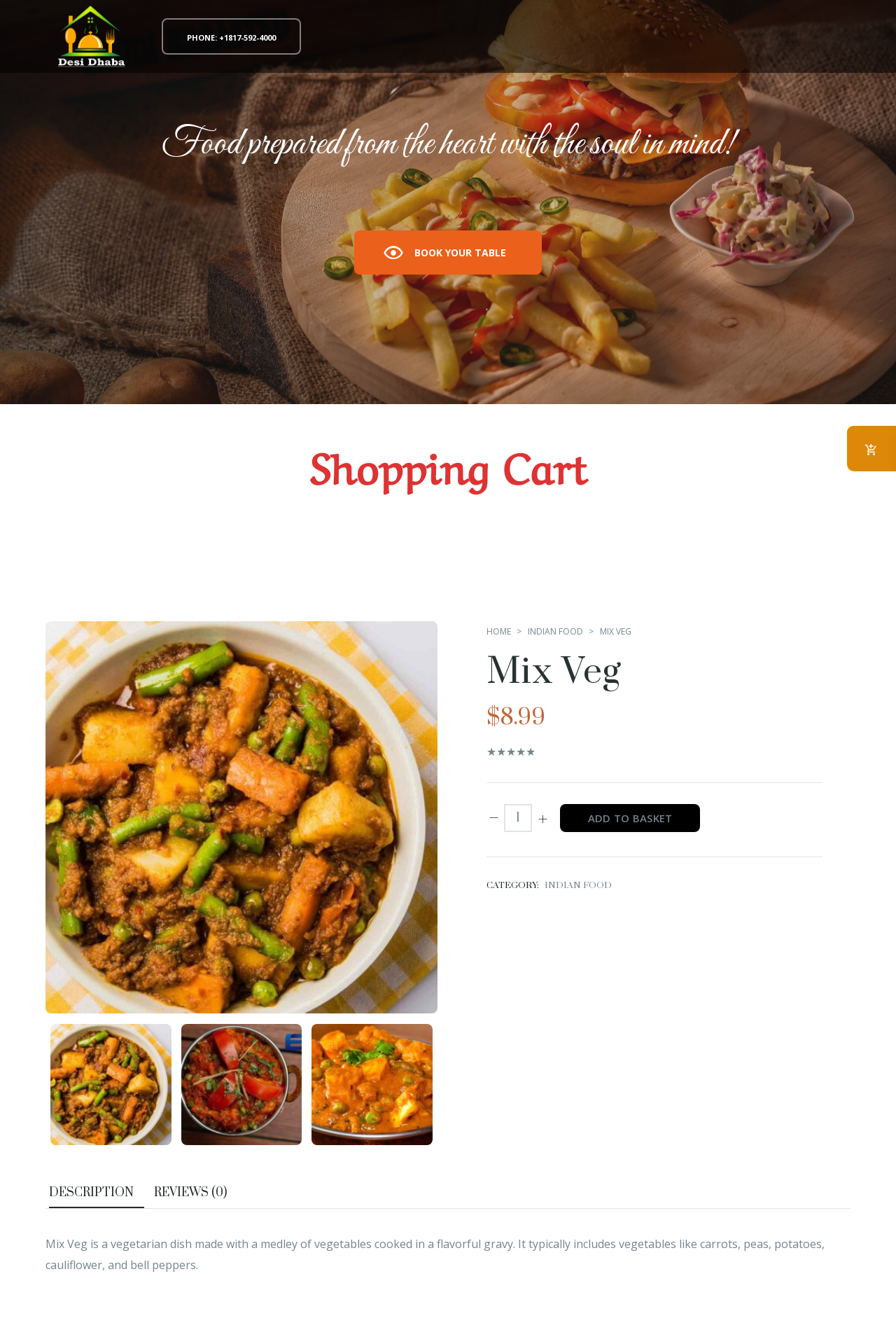Specify the bounding box coordinates of the area to click in order to follow the given instruction: "Add to basket."

[0.625, 0.608, 0.781, 0.629]